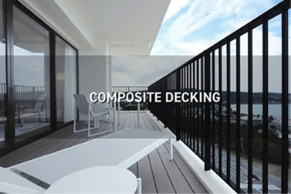Is the decking material composite?
Please provide a comprehensive answer based on the contents of the image.

The caption highlights the material's appeal by prominently displaying the words 'COMPOSITE DECKING' across the image, indicating that the decking material is composite.